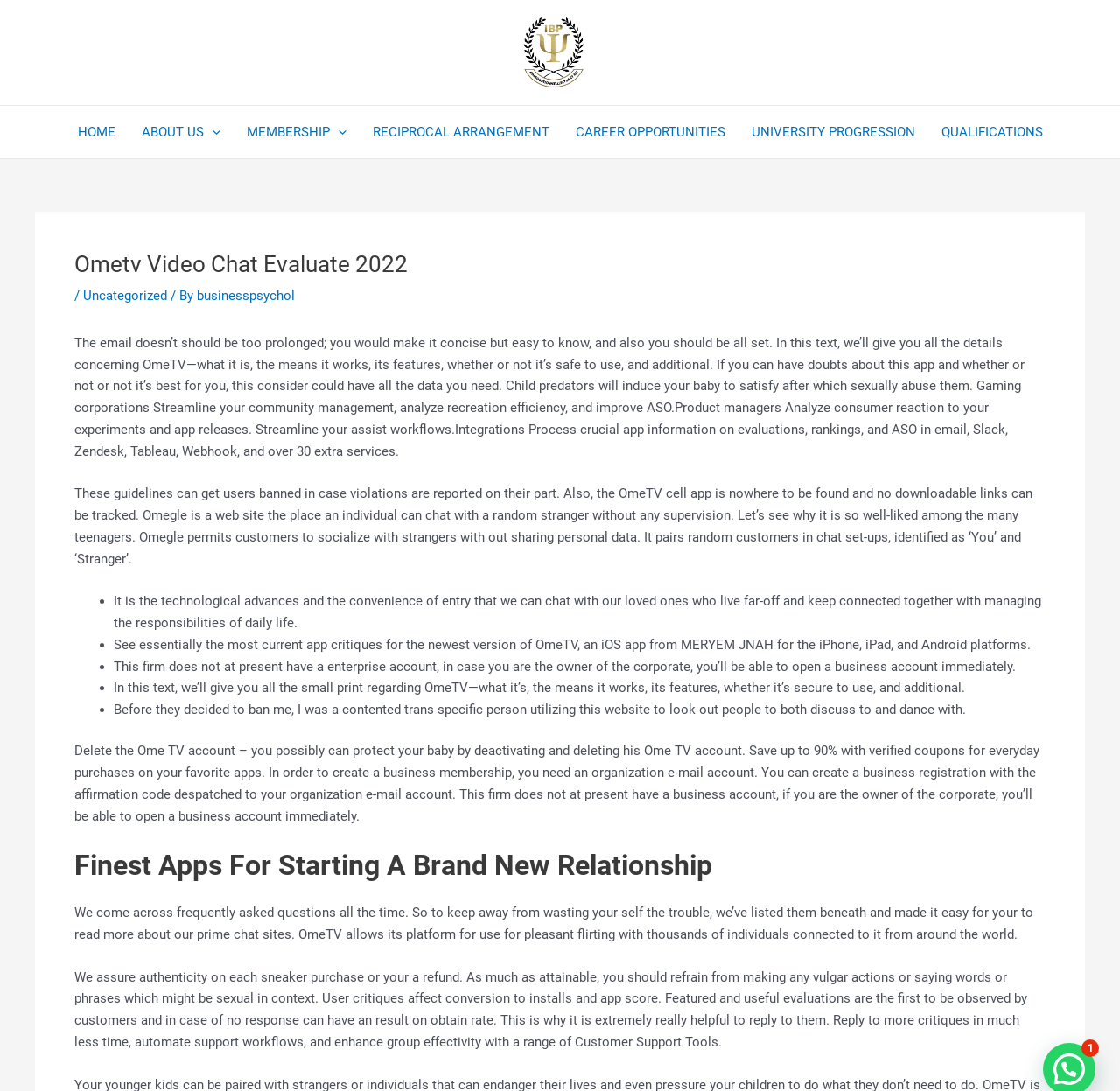Please identify and generate the text content of the webpage's main heading.

Ometv Video Chat Evaluate 2022